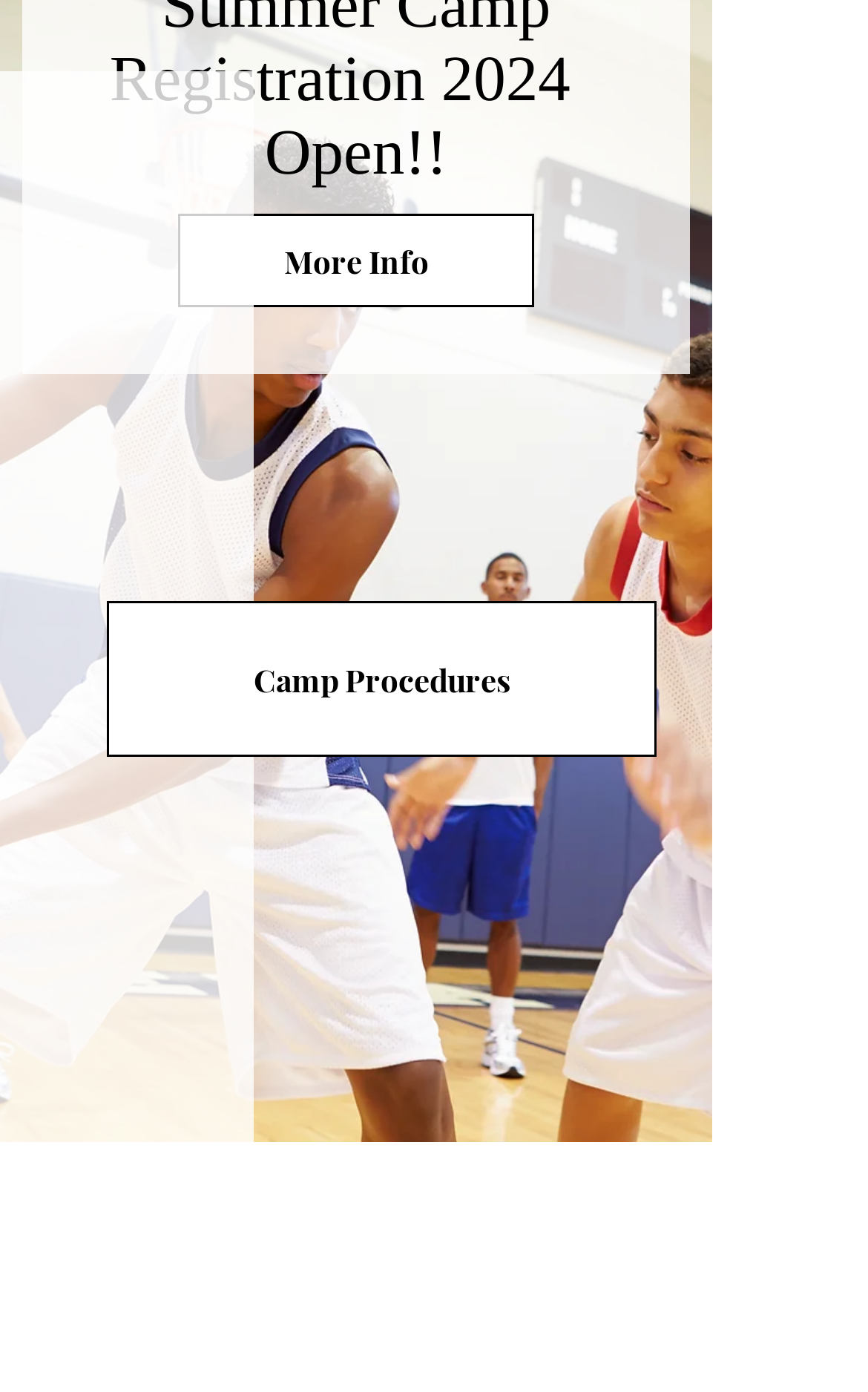Provide the bounding box coordinates of the UI element this sentence describes: "Camp Procedures".

[0.123, 0.432, 0.756, 0.544]